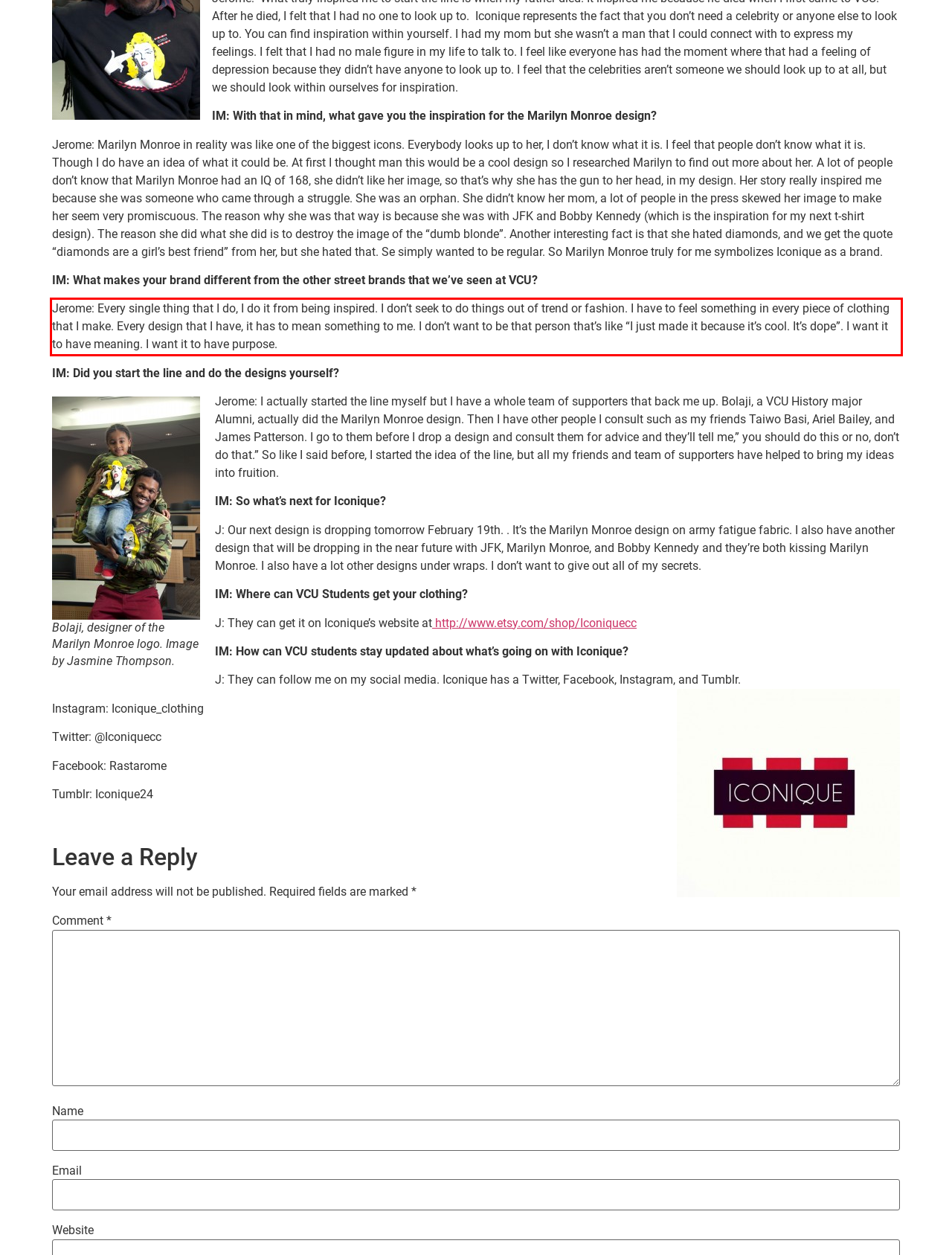Please analyze the screenshot of a webpage and extract the text content within the red bounding box using OCR.

Jerome: Every single thing that I do, I do it from being inspired. I don’t seek to do things out of trend or fashion. I have to feel something in every piece of clothing that I make. Every design that I have, it has to mean something to me. I don’t want to be that person that’s like “I just made it because it’s cool. It’s dope”. I want it to have meaning. I want it to have purpose.